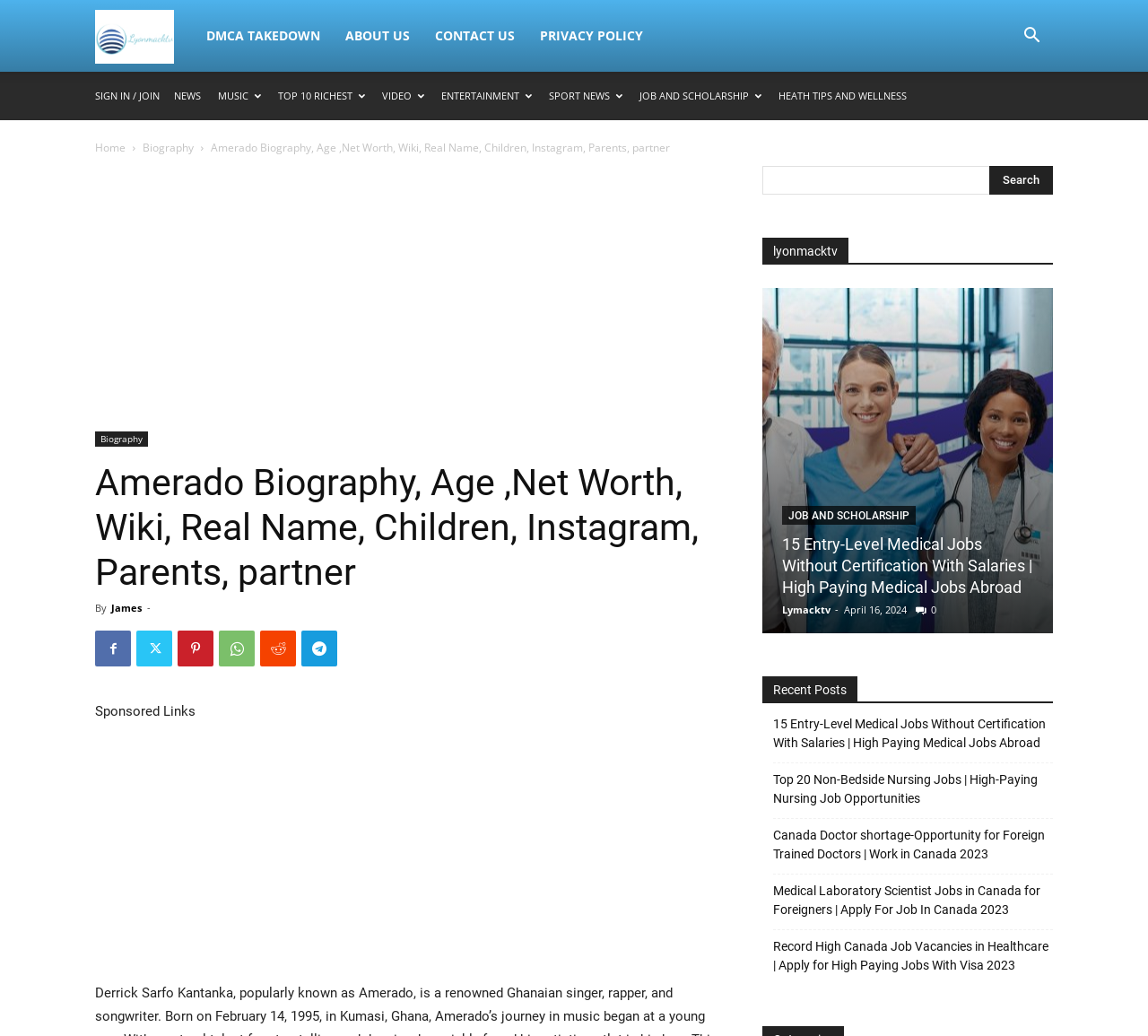Please specify the coordinates of the bounding box for the element that should be clicked to carry out this instruction: "Read Amerado's biography". The coordinates must be four float numbers between 0 and 1, formatted as [left, top, right, bottom].

[0.184, 0.135, 0.584, 0.15]